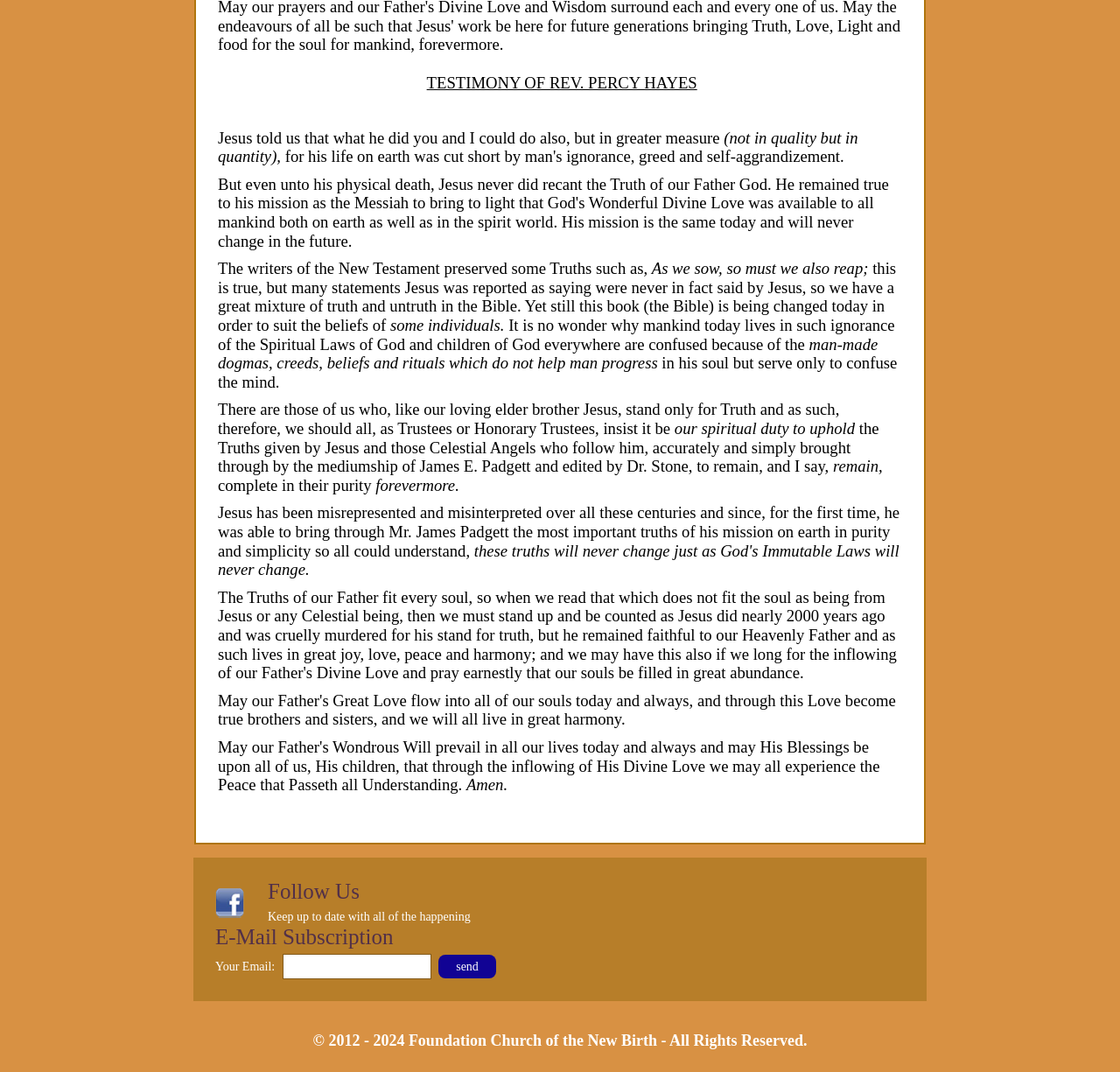Give a concise answer using only one word or phrase for this question:
What is the purpose of the email subscription?

To keep up to date